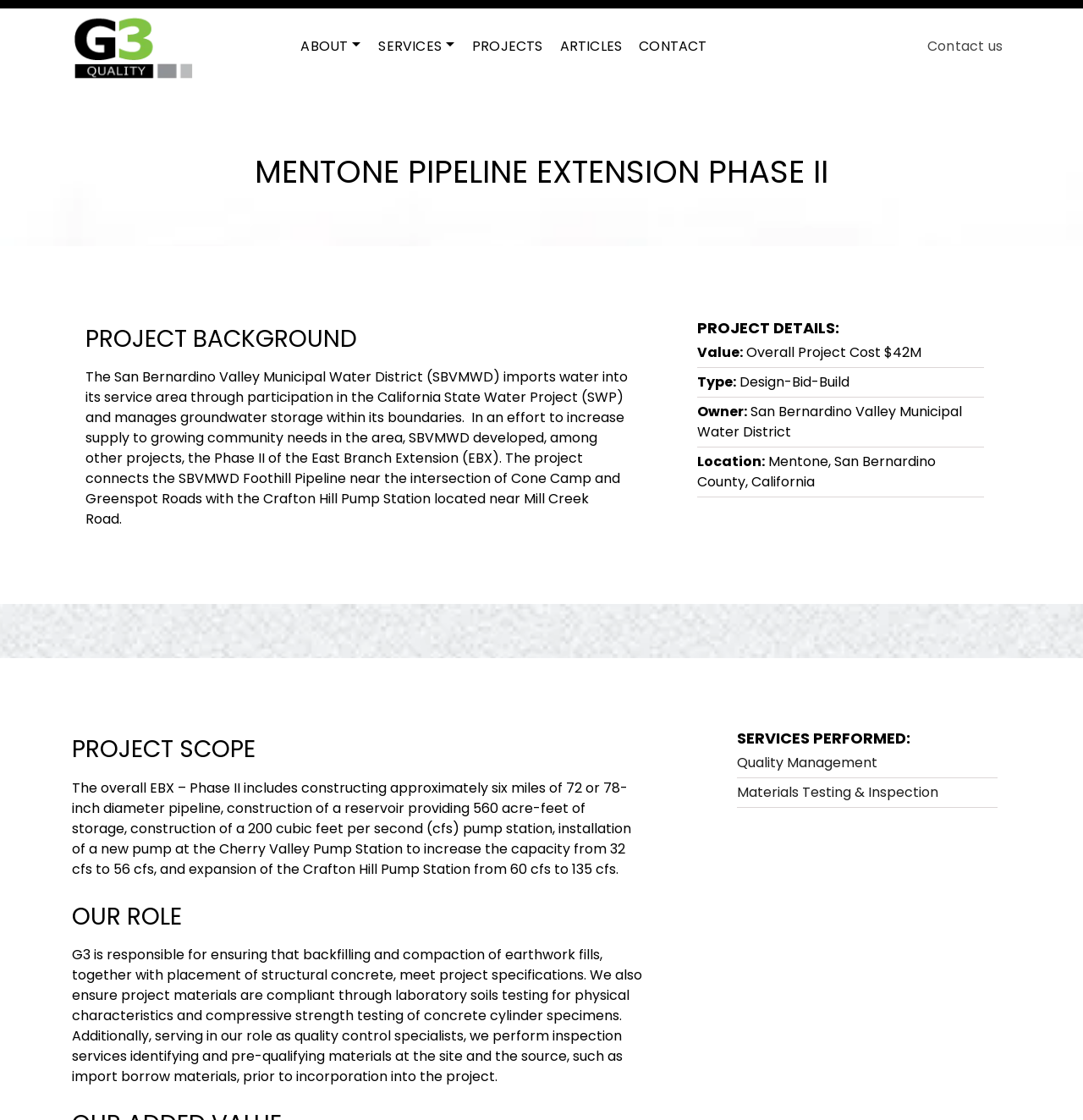Carefully examine the image and provide an in-depth answer to the question: What is the role of G3 in the project?

The role of G3 in the project is mentioned in the 'OUR ROLE' section, where it is stated that G3 is responsible for ensuring that backfilling and compaction of earthwork fills, together with placement of structural concrete, meet project specifications, and also perform inspection services identifying and pre-qualifying materials at the site and the source.